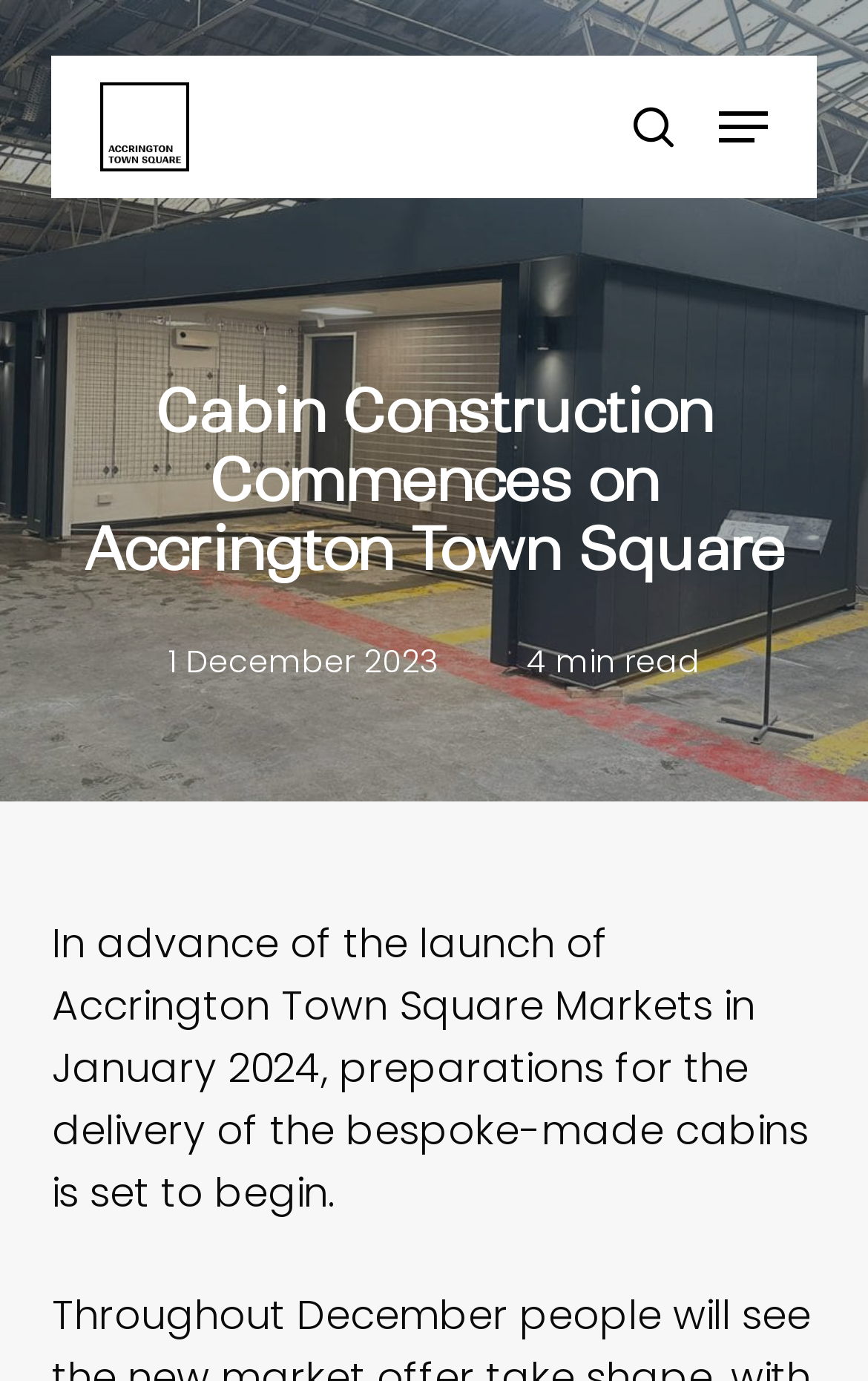Identify and provide the main heading of the webpage.

Cabin Construction Commences on Accrington Town Square